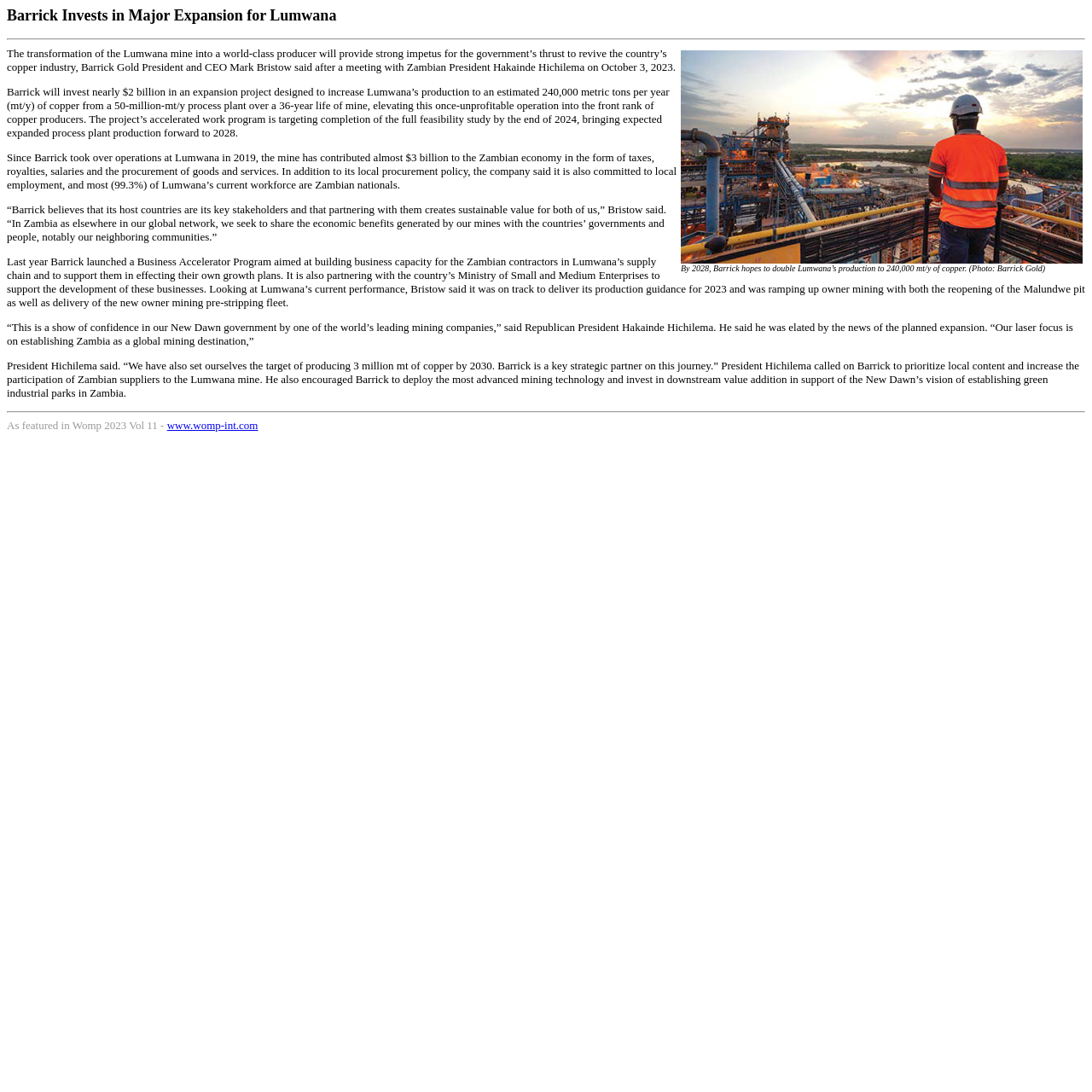What is the company investing in?
Using the image, provide a detailed and thorough answer to the question.

Based on the webpage content, Barrick is investing in a major expansion for Lumwana, which is a mine in Zambia. This is evident from the StaticText elements that mention Lumwana's production and Barrick's investment plans.